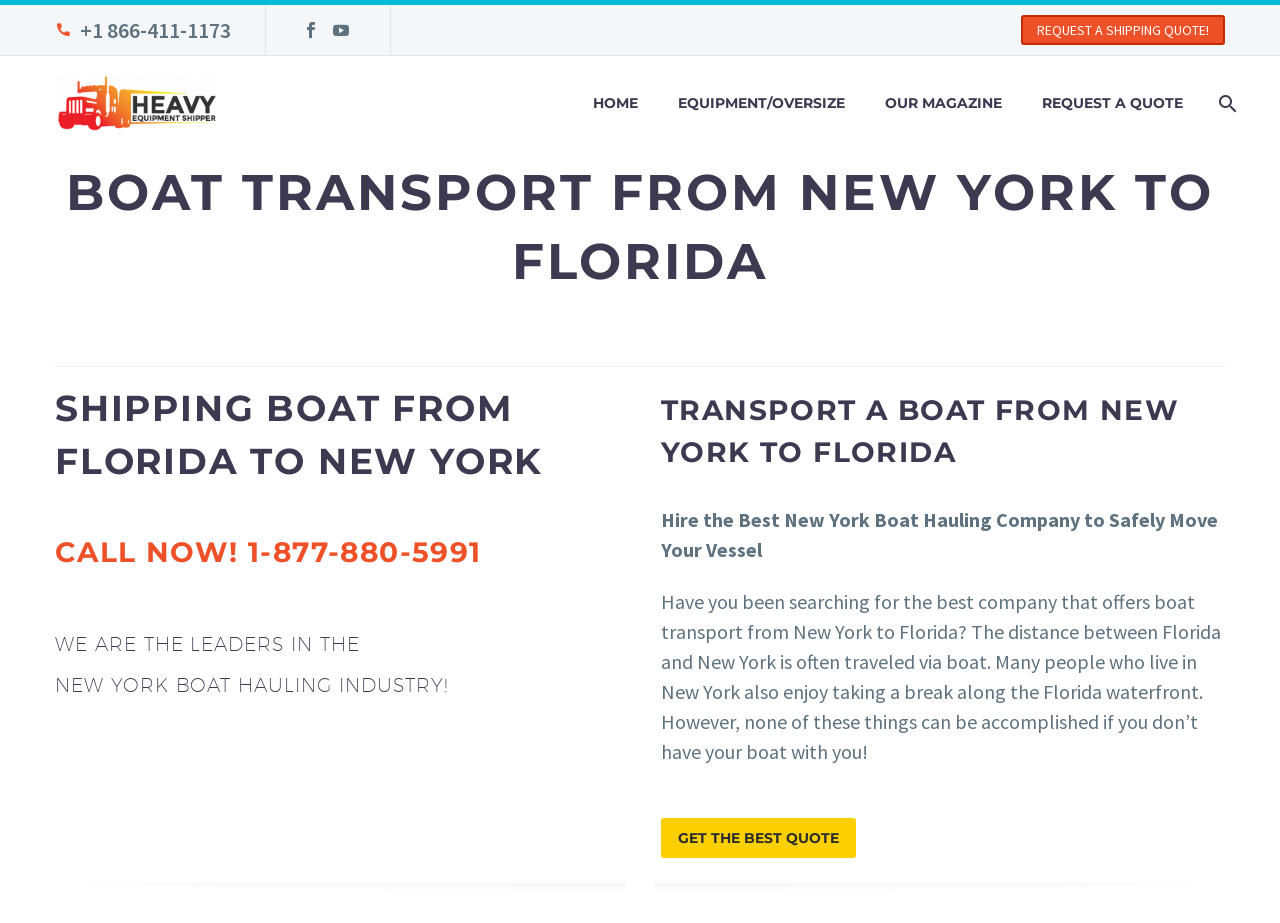Please provide a detailed answer to the question below by examining the image:
What is the company's goal for customers' boats?

I inferred this by looking at the text 'Hire the Best New York Boat Hauling Company to Safely Move Your Vessel' which suggests that the company's goal is to safely move customers' boats.